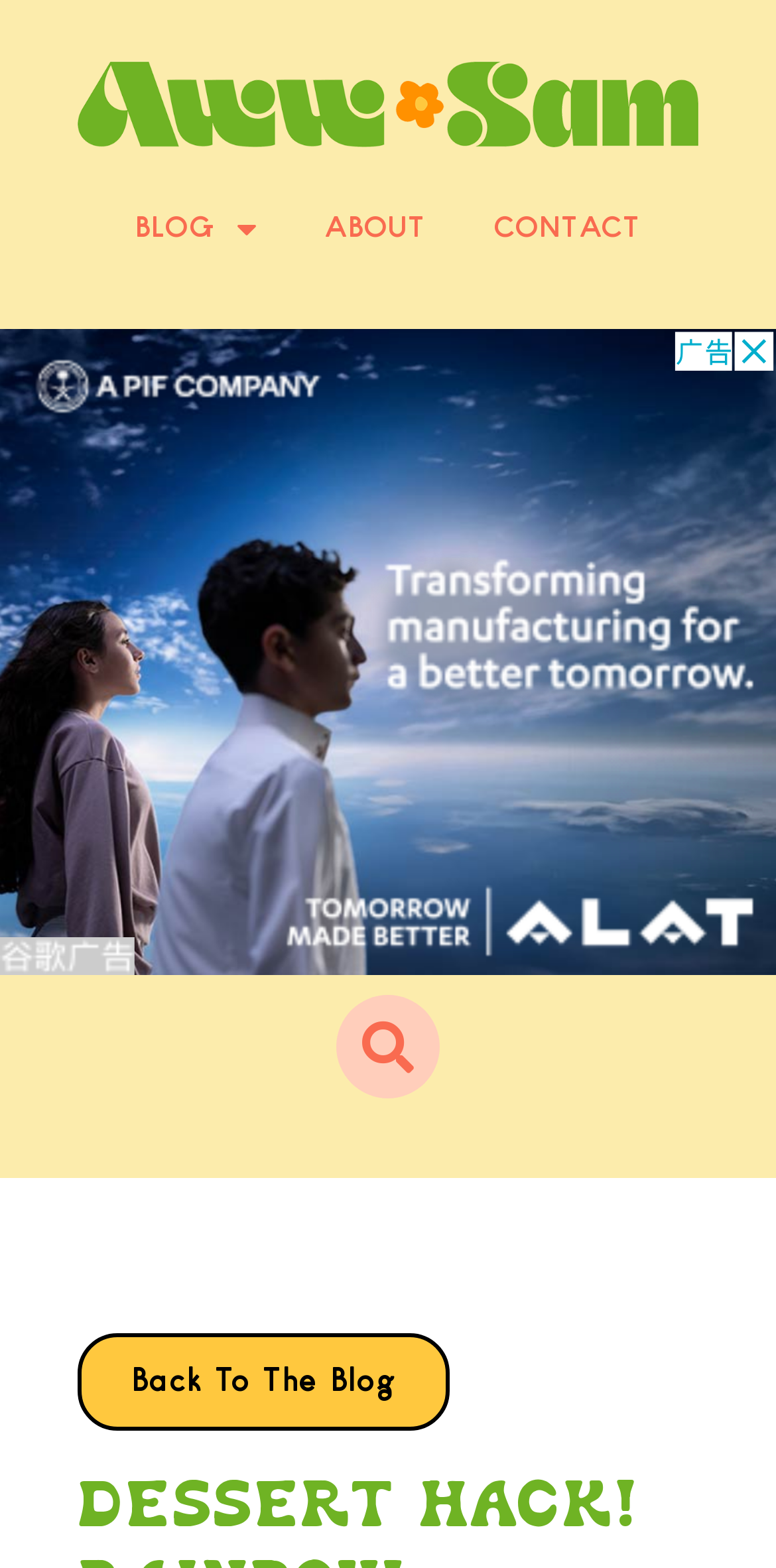What is the purpose of the iframe?
Answer the question with detailed information derived from the image.

The iframe is used to display an advertisement on the webpage, which is a common practice on many websites to generate revenue or promote products/services.